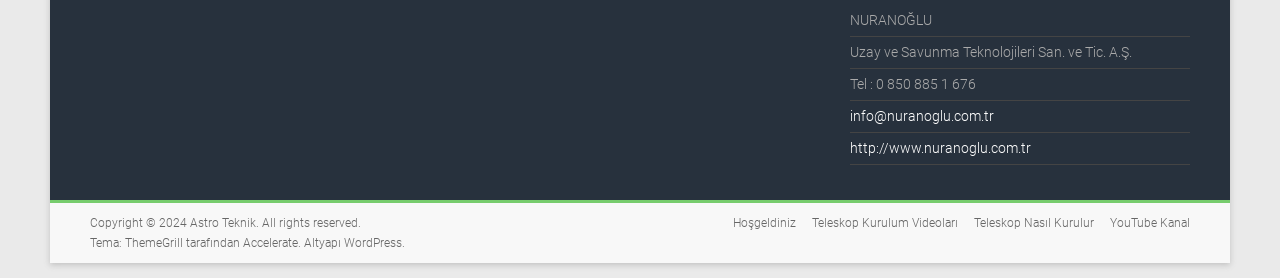Please find the bounding box coordinates for the clickable element needed to perform this instruction: "watch telescope installation videos".

[0.622, 0.767, 0.748, 0.842]